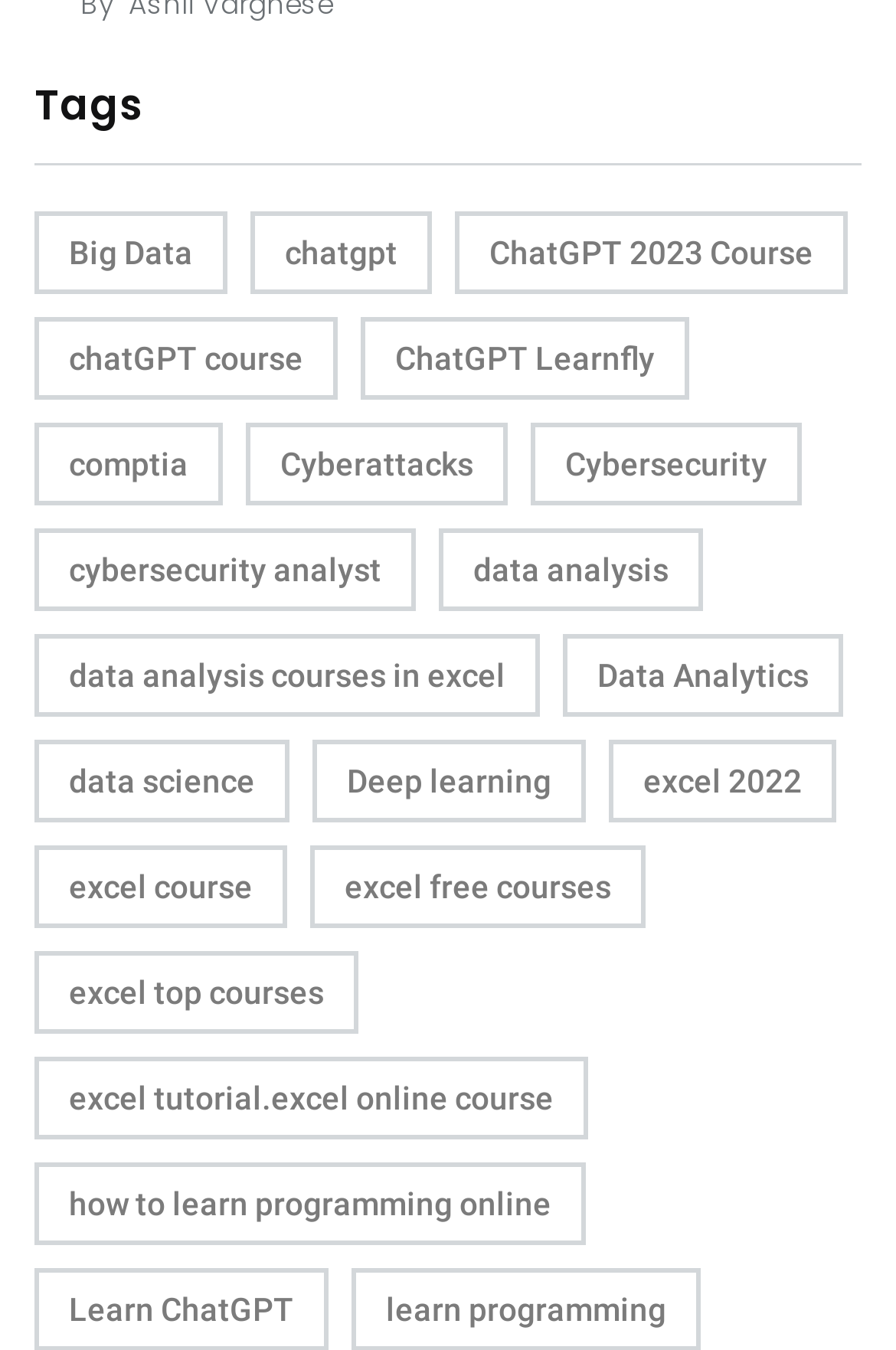Locate the bounding box coordinates of the area to click to fulfill this instruction: "View data analysis courses in excel". The bounding box should be presented as four float numbers between 0 and 1, in the order [left, top, right, bottom].

[0.038, 0.47, 0.603, 0.531]